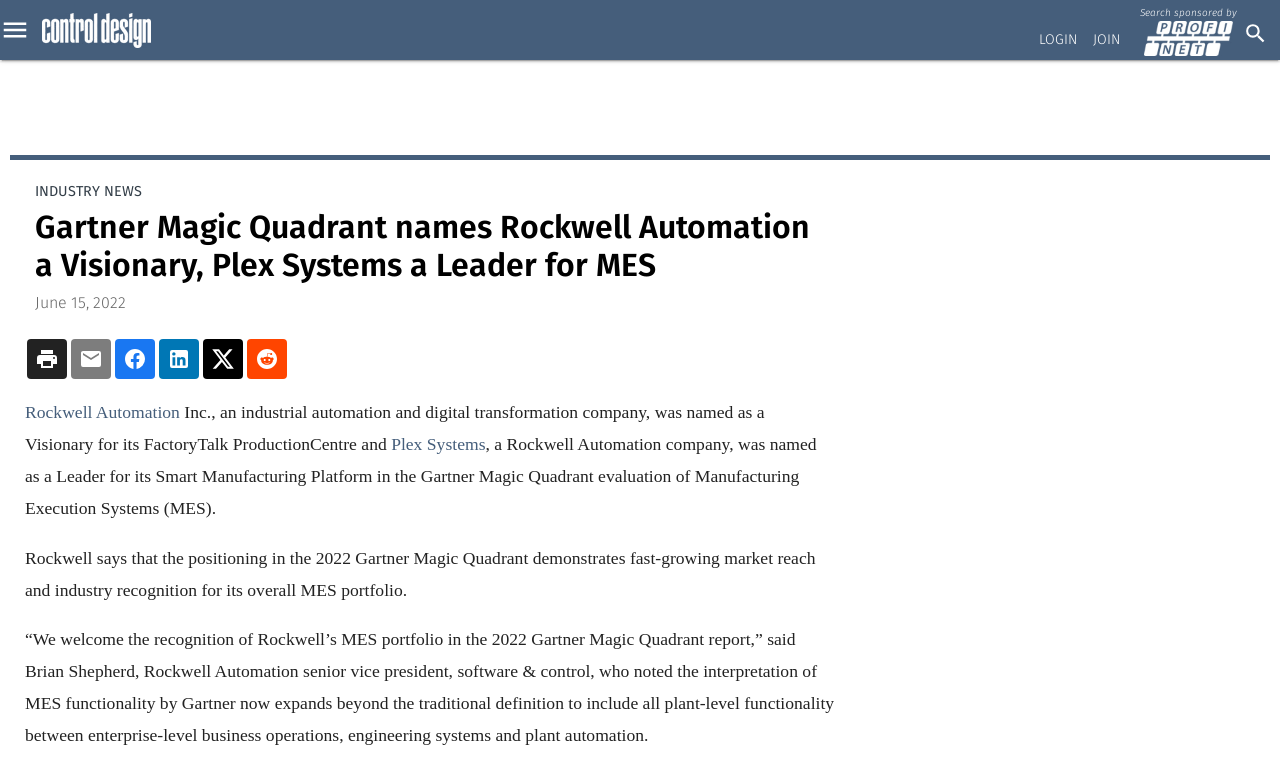What is the company named as a Visionary for its FactoryTalk ProductionCentre?
Using the information from the image, give a concise answer in one word or a short phrase.

Rockwell Automation